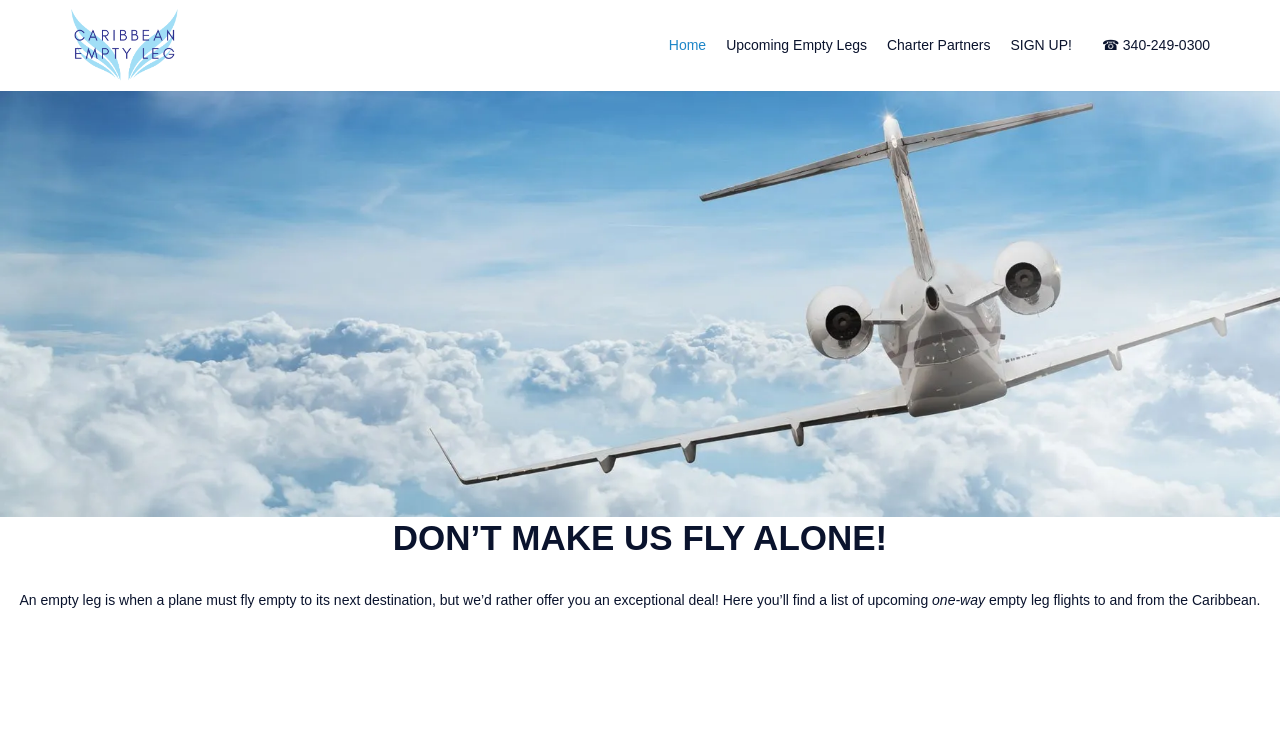Using the provided element description "Home", determine the bounding box coordinates of the UI element.

[0.522, 0.044, 0.552, 0.078]